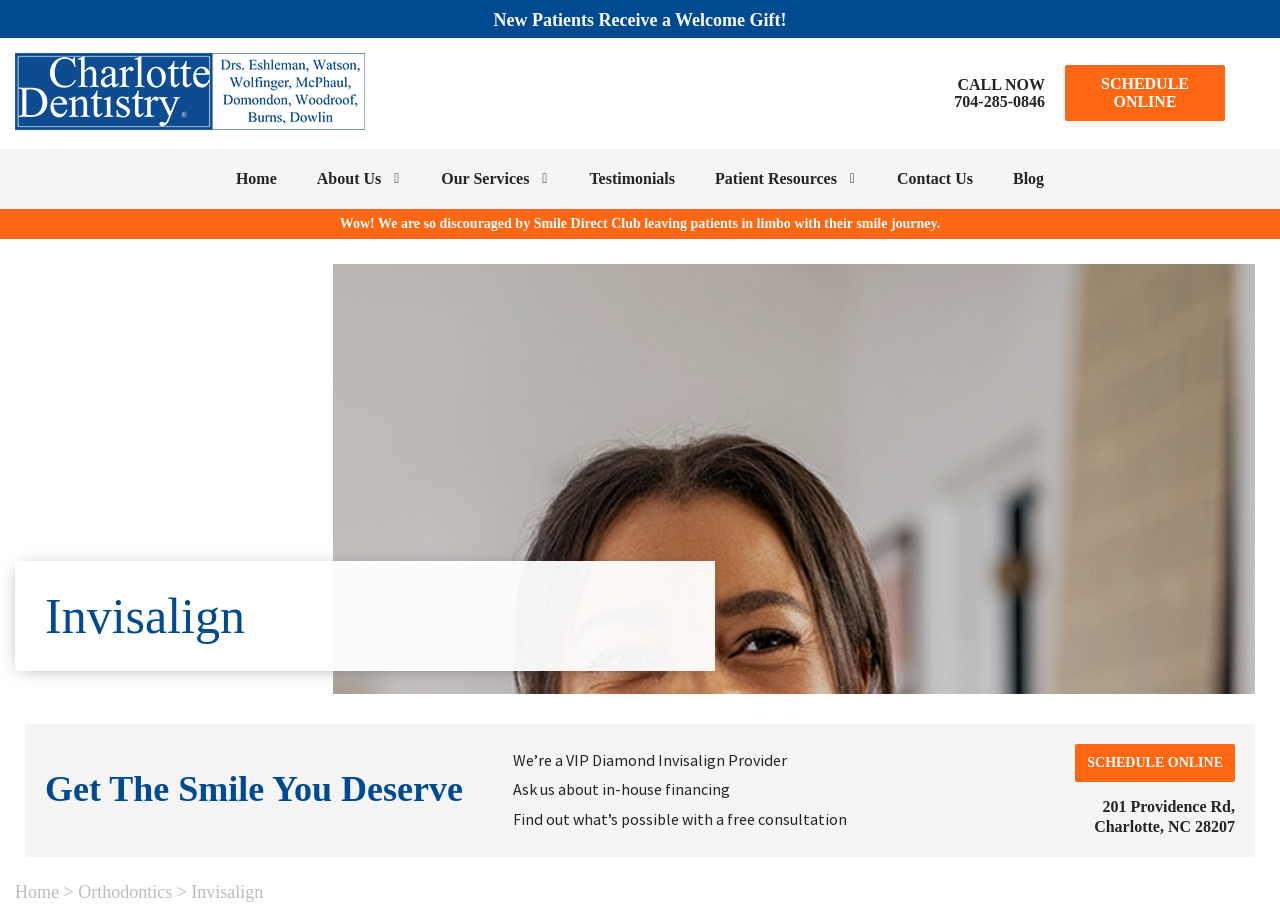Please find the bounding box coordinates of the element that needs to be clicked to perform the following instruction: "See all recent posts". The bounding box coordinates should be four float numbers between 0 and 1, represented as [left, top, right, bottom].

None